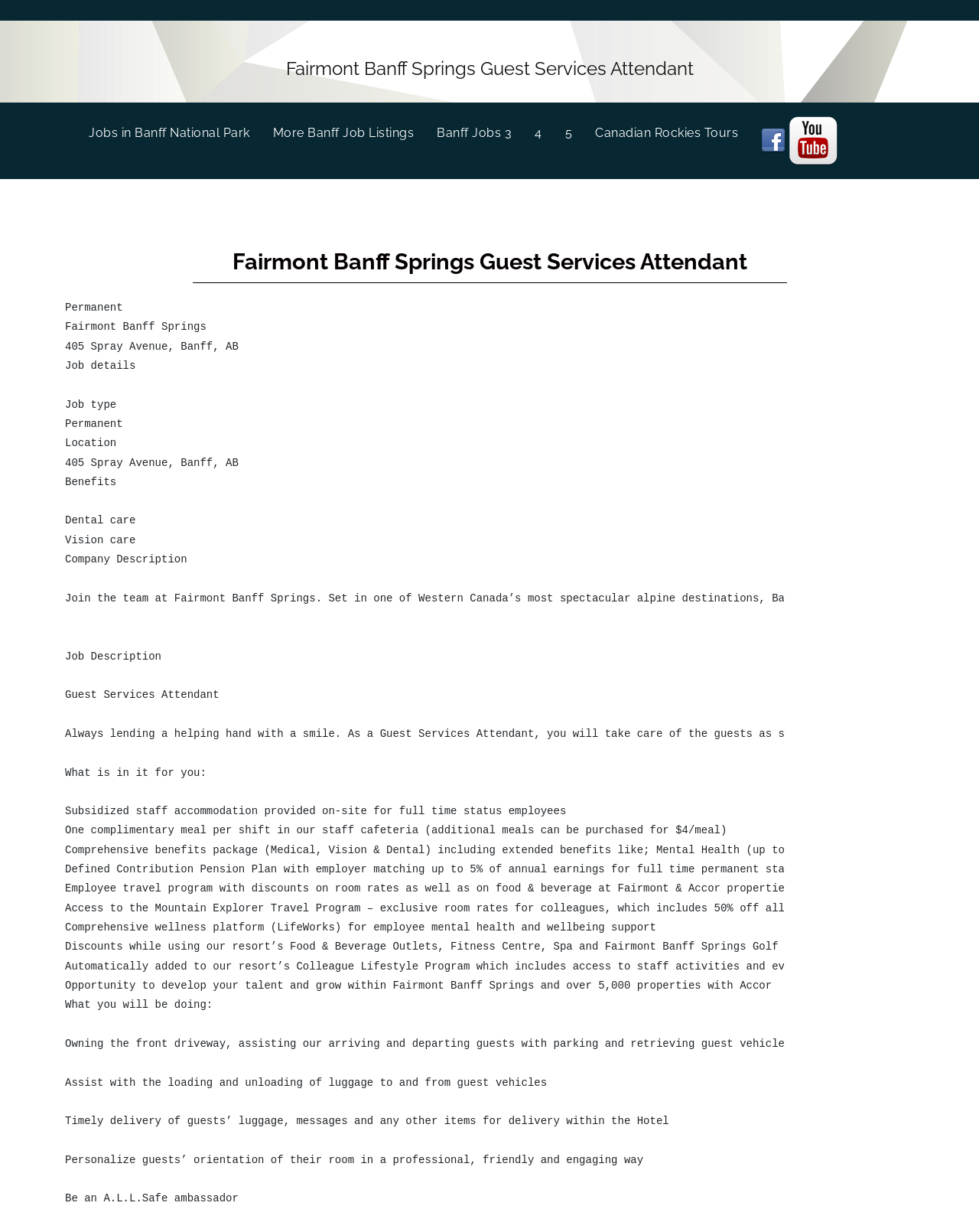Identify the bounding box coordinates of the specific part of the webpage to click to complete this instruction: "Check out Canadian Rockies Tours".

[0.608, 0.094, 0.777, 0.122]